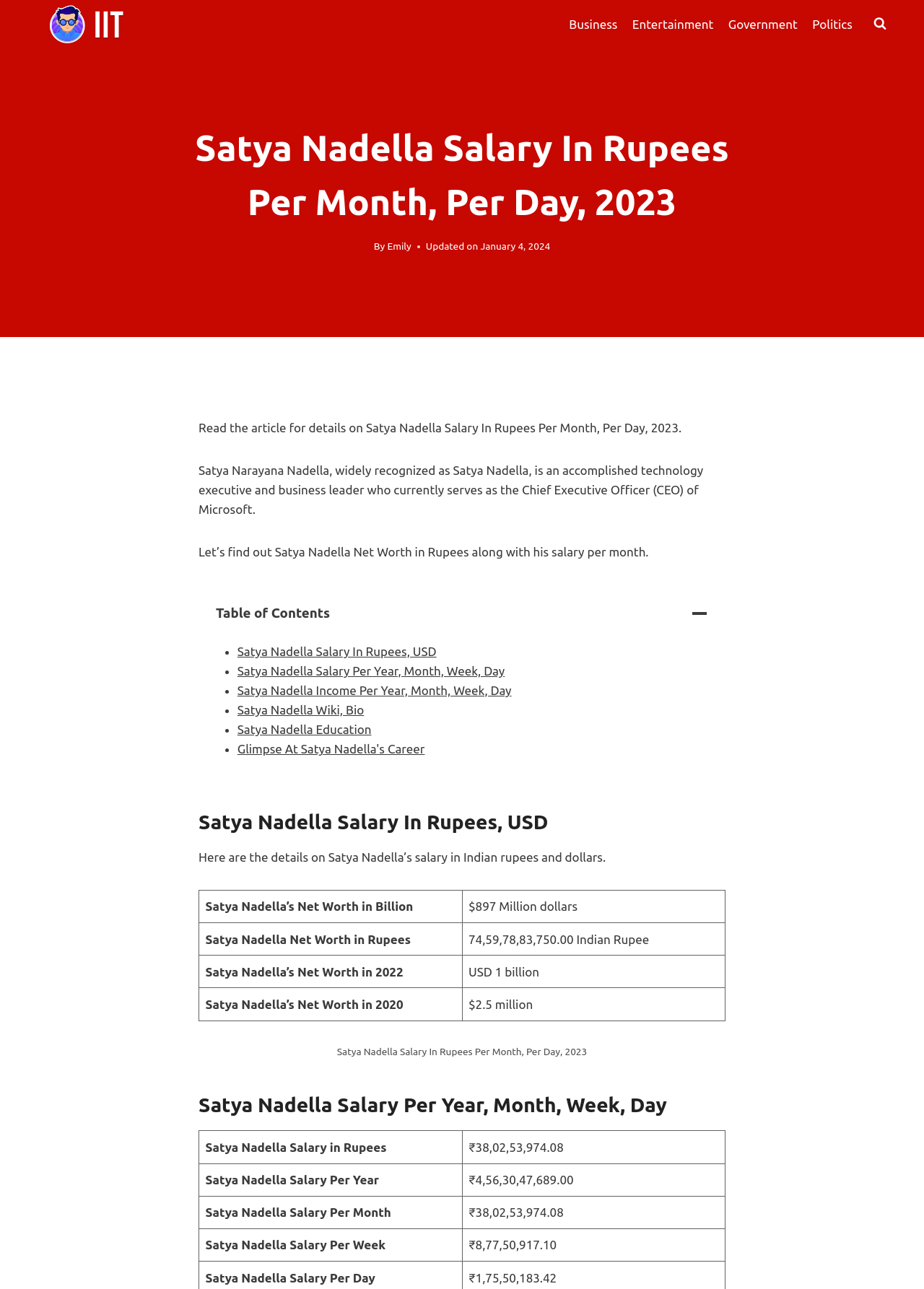What is the date of the last update of the article?
Please look at the screenshot and answer using one word or phrase.

January 4, 2024